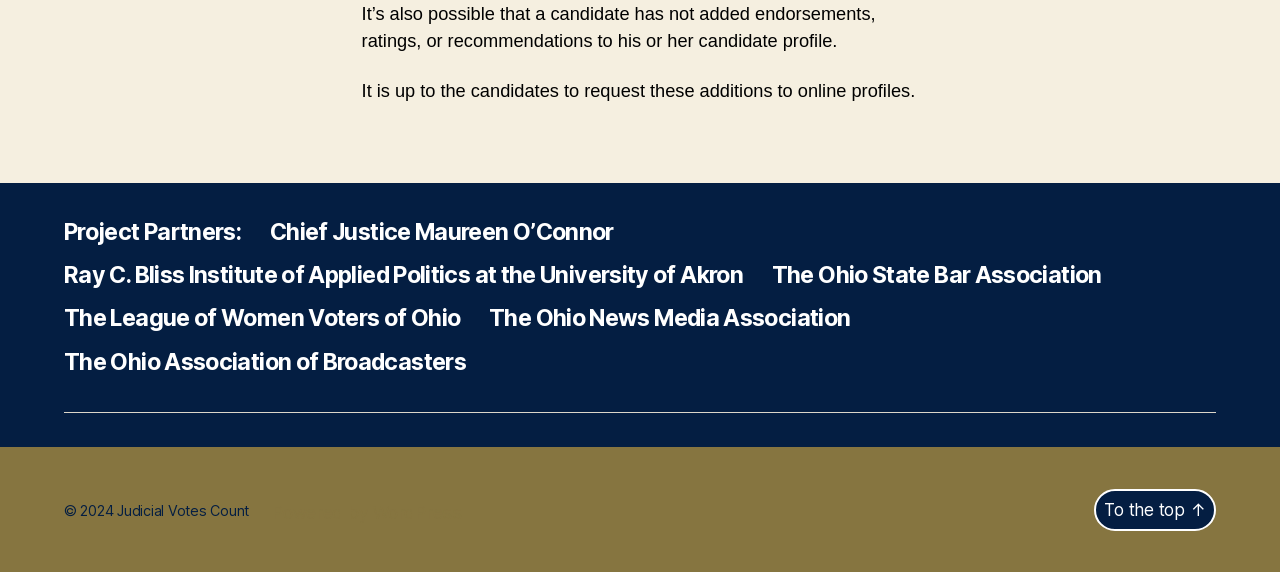Please give a one-word or short phrase response to the following question: 
How many links are in the footer section?

9